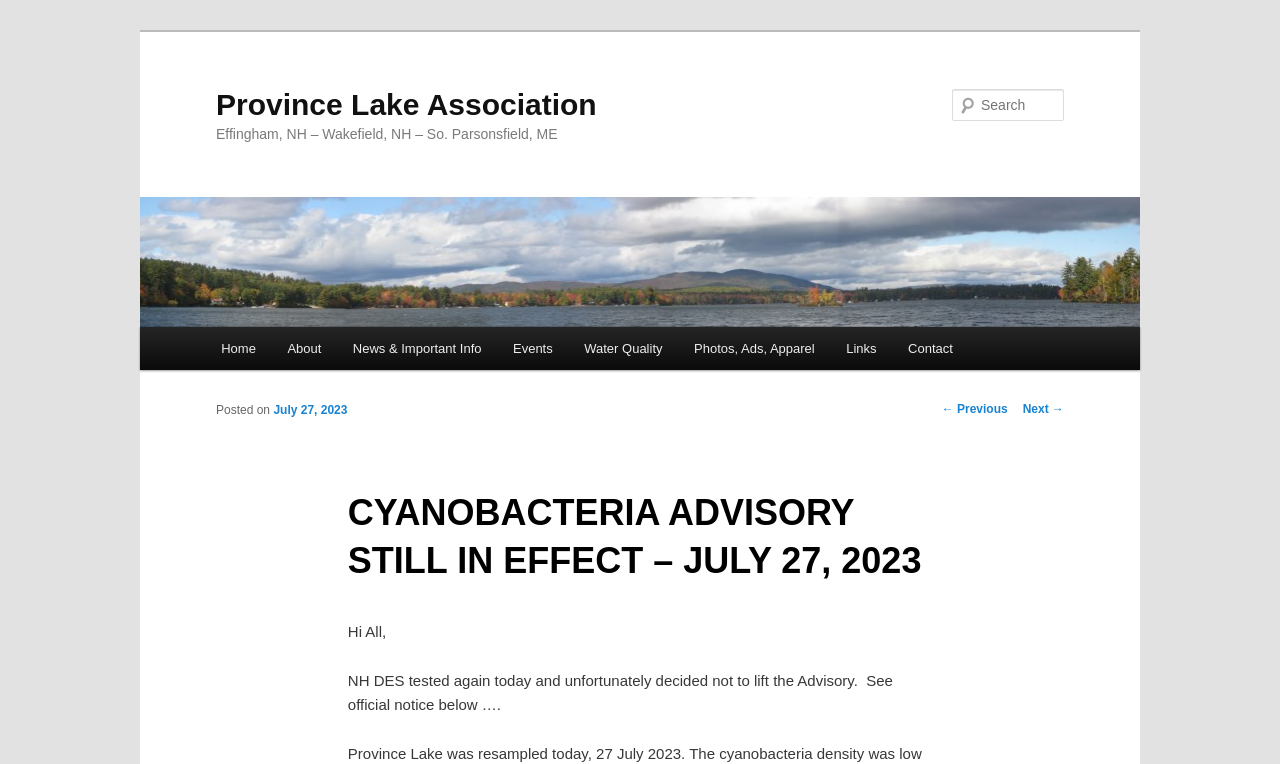Determine the bounding box coordinates of the region to click in order to accomplish the following instruction: "Check the previous post". Provide the coordinates as four float numbers between 0 and 1, specifically [left, top, right, bottom].

[0.736, 0.526, 0.787, 0.545]